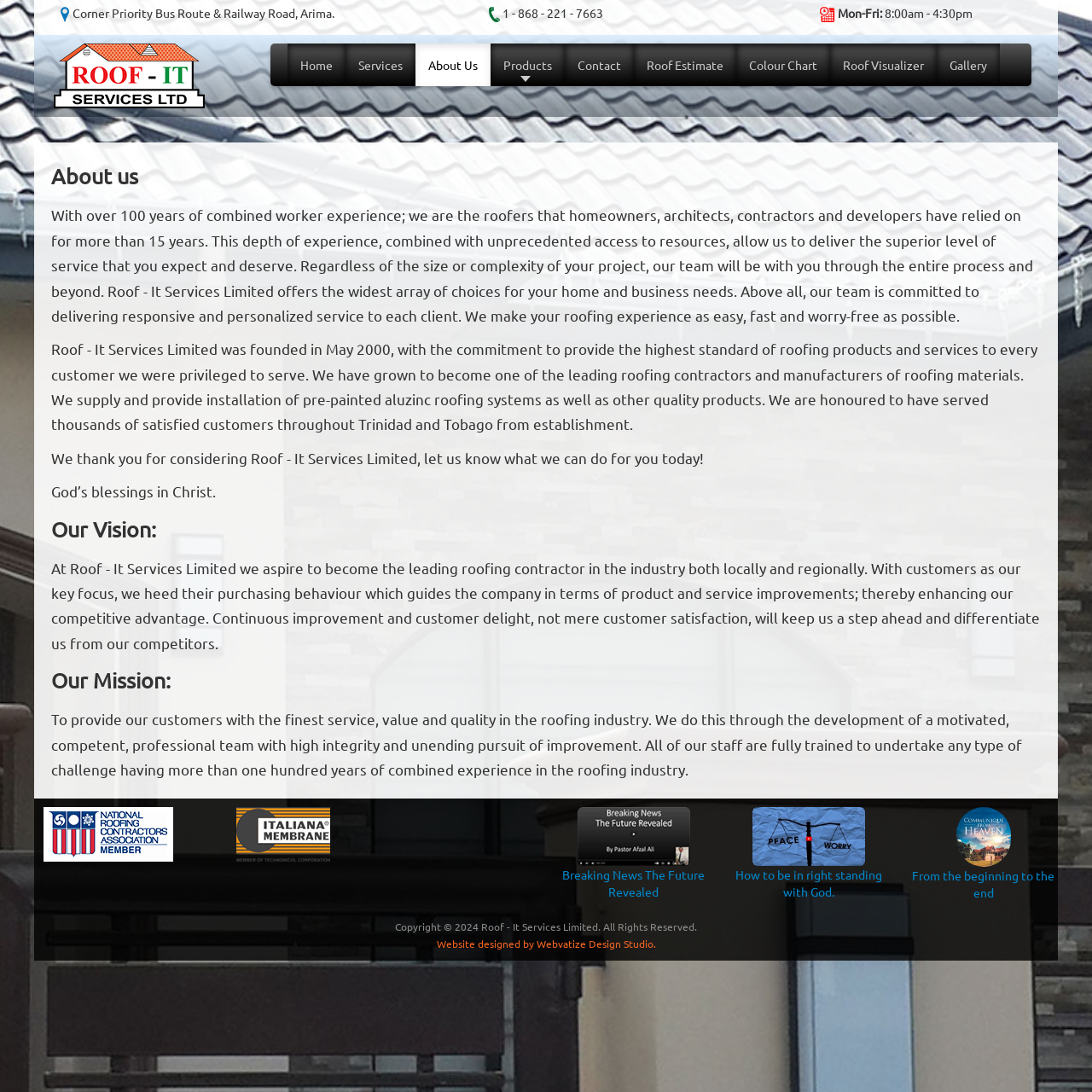Please determine the bounding box coordinates for the element with the description: "Roof Estimate".

[0.58, 0.04, 0.674, 0.079]